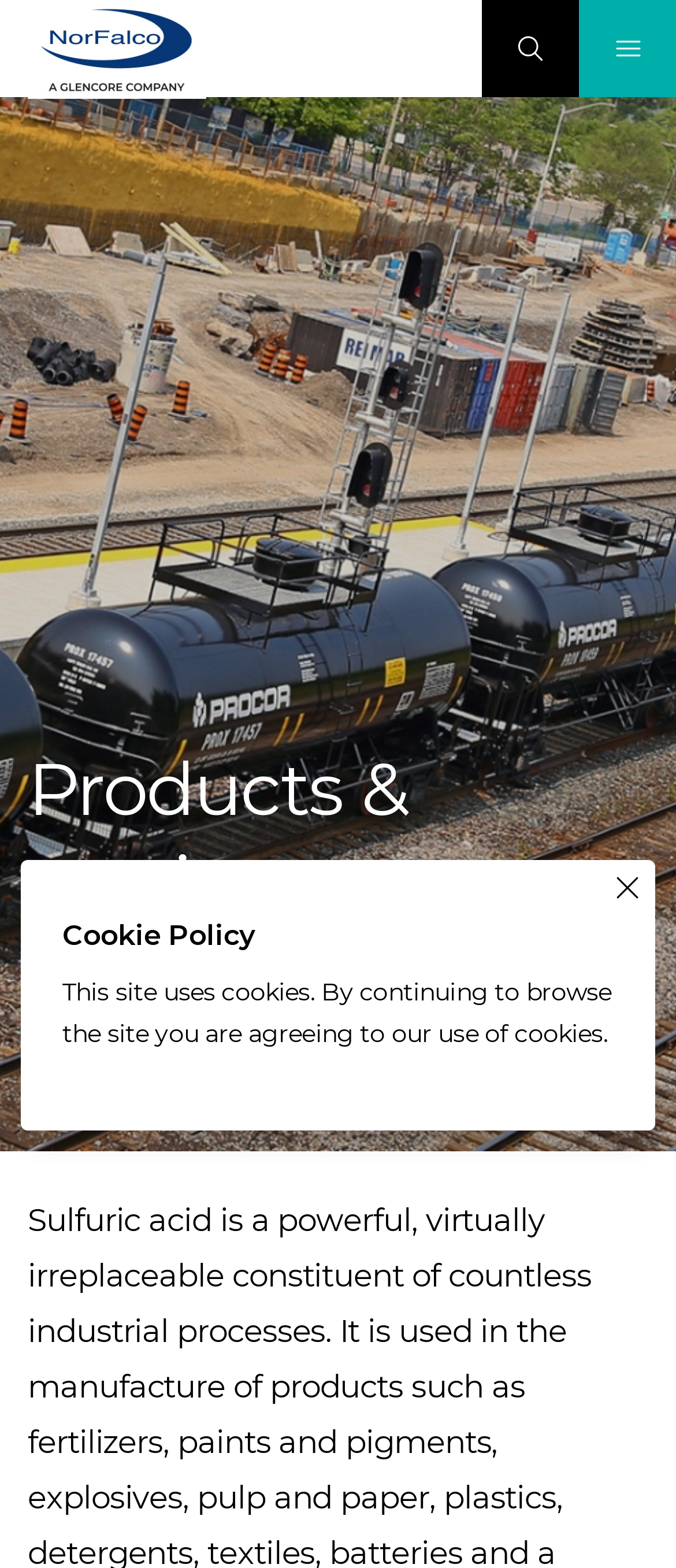Find the bounding box of the web element that fits this description: "title="NorFalco"".

[0.041, 0.001, 0.306, 0.063]